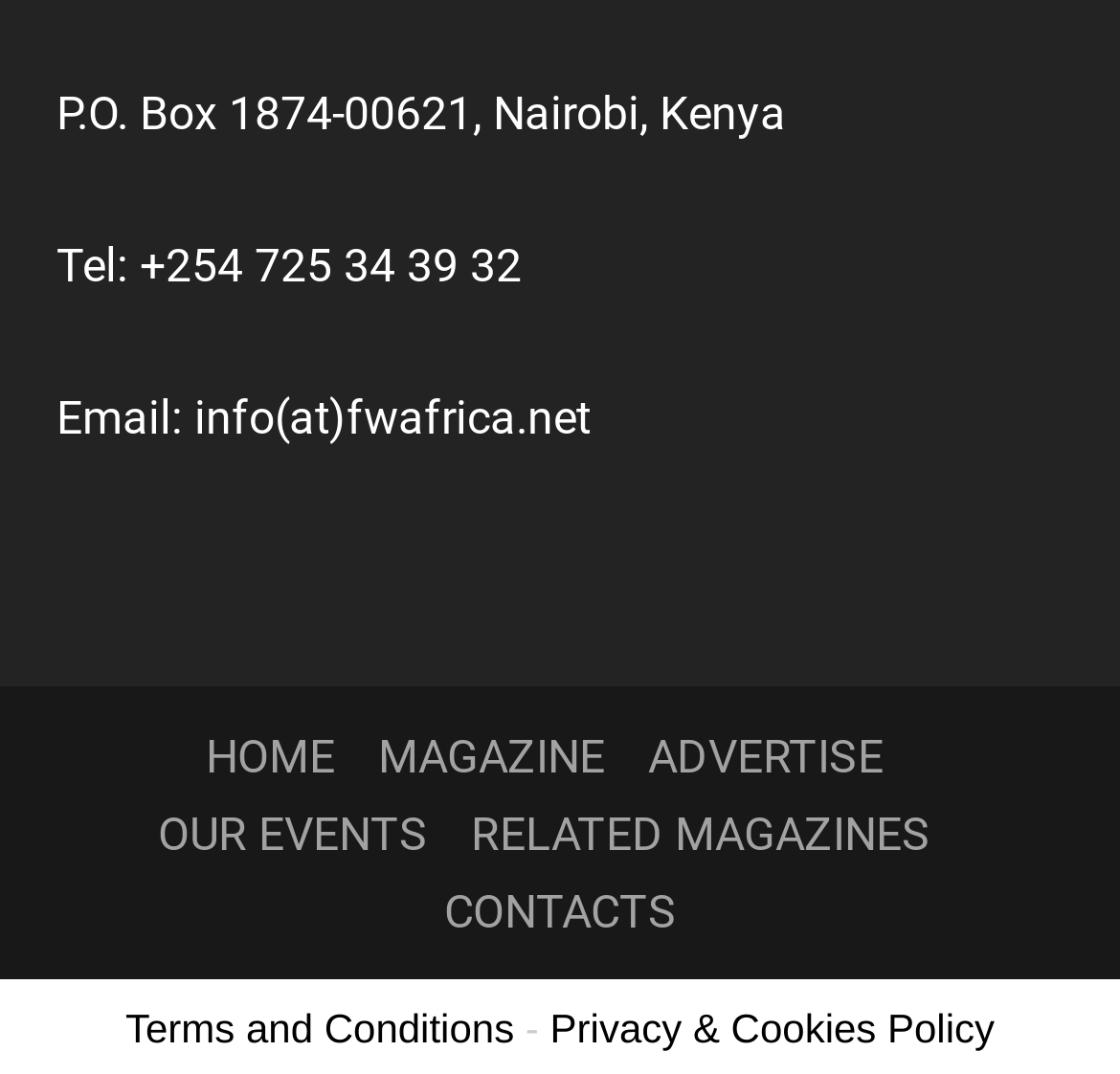Locate the bounding box coordinates of the area where you should click to accomplish the instruction: "read terms and conditions".

[0.112, 0.935, 0.459, 0.978]